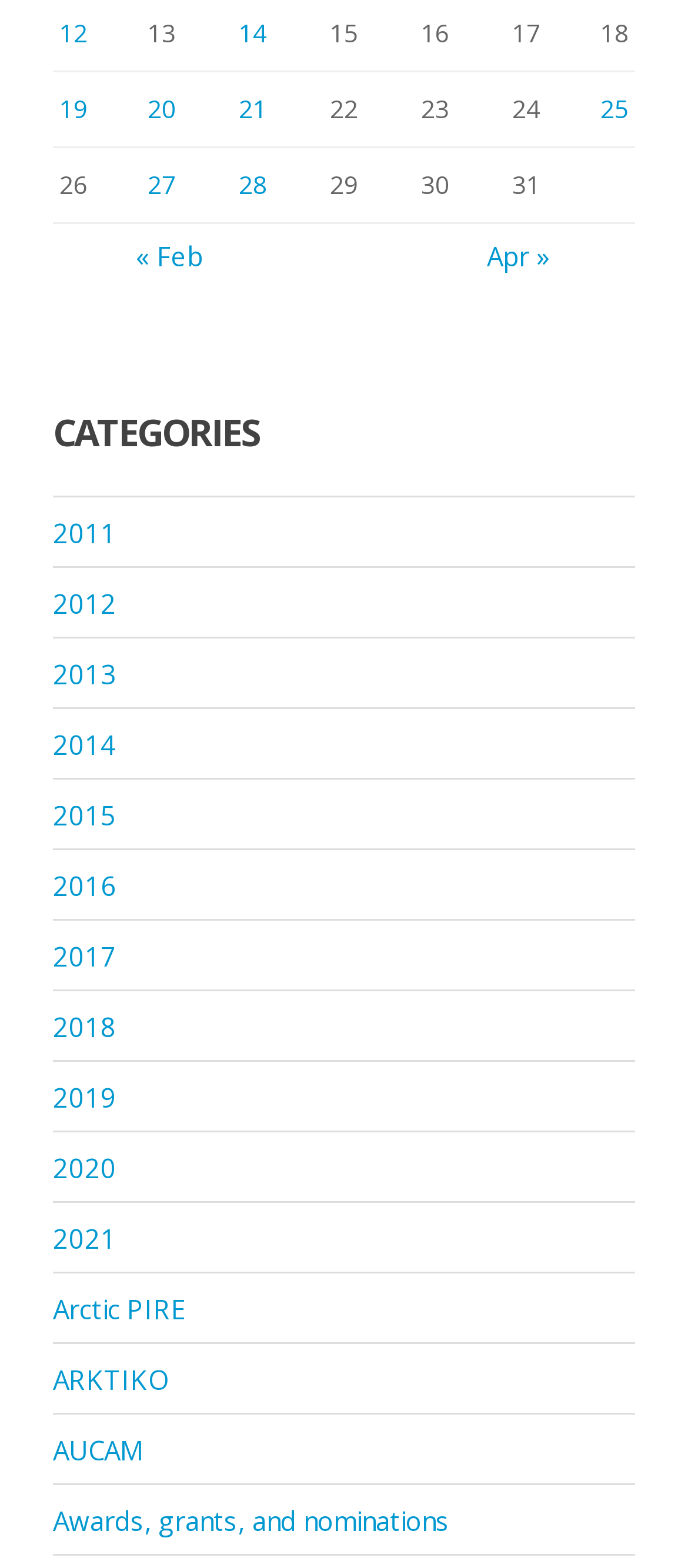Refer to the image and provide a thorough answer to this question:
What is the text of the previous month link?

I looked at the navigation section and found the link for the previous month, which has the text '« Feb'.